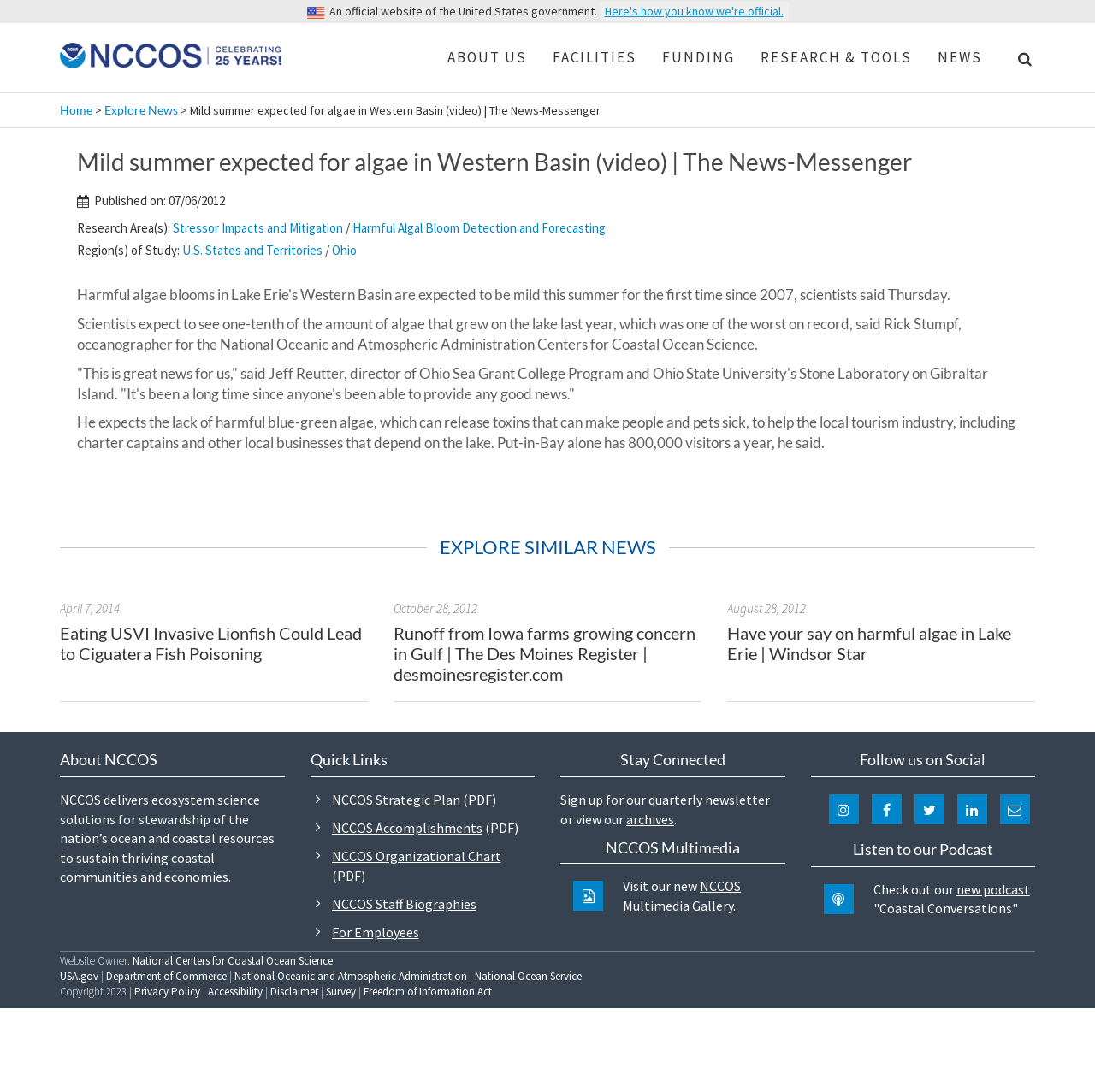Describe all the significant parts and information present on the webpage.

This webpage is about a news article from The News-Messenger, with a focus on Lake Erie's Western Basin. At the top of the page, there is a logo image and a text stating "An official website of the United States government." Below this, there is a navigation menu with links to "ABOUT US", "FACILITIES", "FUNDING", "RESEARCH & TOOLS", and "NEWS".

The main content of the page is an article titled "Mild summer expected for algae in Western Basin (video)". The article is dated July 6, 2012, and has a brief summary at the top. The main text of the article discusses the expected mild summer for algae in Lake Erie's Western Basin, with quotes from scientists and experts.

To the right of the article, there is a section titled "Explore Similar News" with links to three other news articles. Below this, there is a section titled "About NCCOS" with a brief description of the organization and its mission. Further down, there are sections for "Quick Links", "Stay Connected", "NCCOS Multimedia", and "Follow us on Social" with various links and icons.

At the very bottom of the page, there is a footer section with links to "Website Owner:", "USA.gov", "Department of Commerce", "National Oceanic and Atmospheric Administration", and "National Ocean Service", as well as a copyright notice.